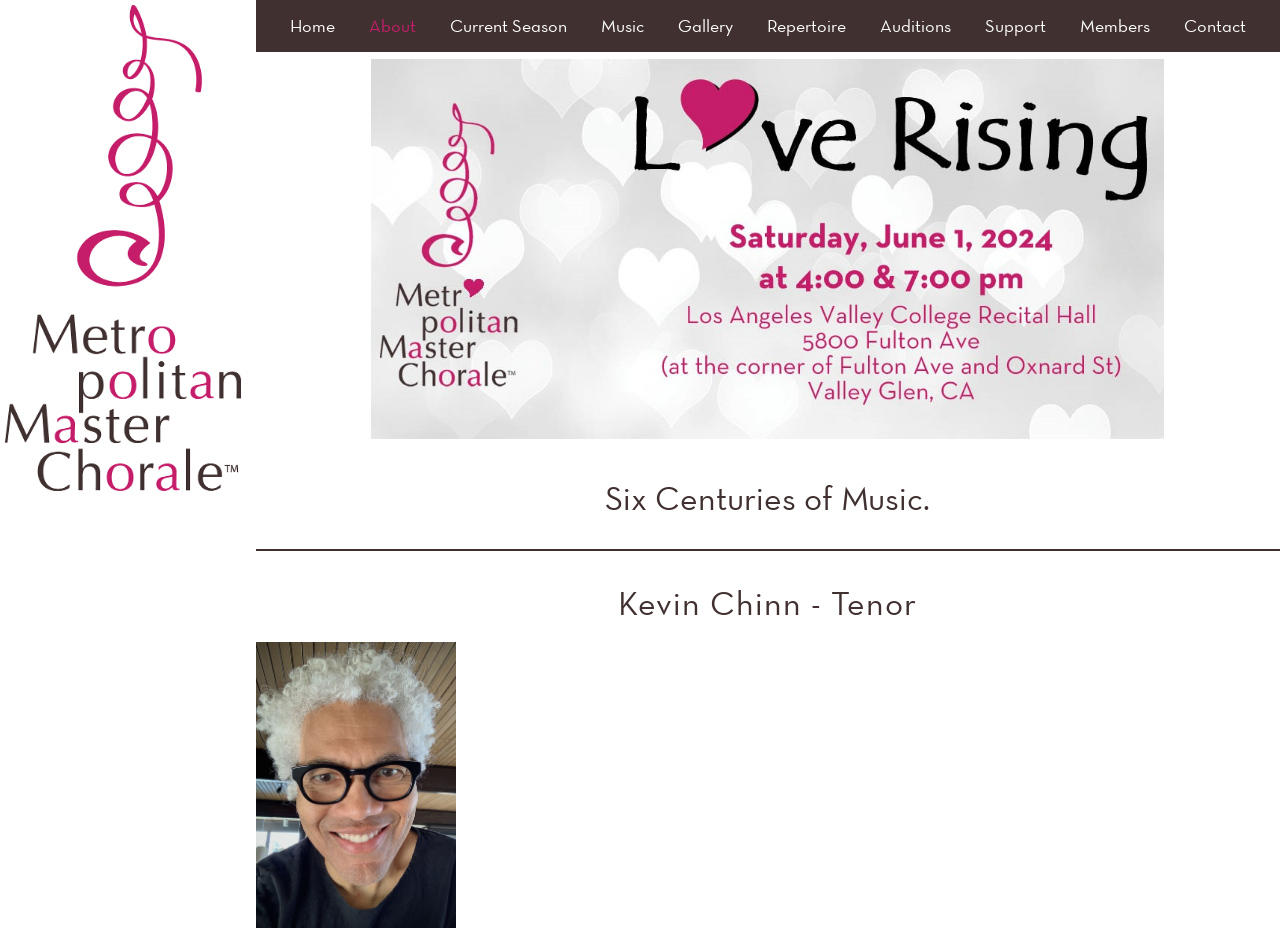Please specify the bounding box coordinates for the clickable region that will help you carry out the instruction: "browse the gallery".

[0.53, 0.0, 0.573, 0.056]